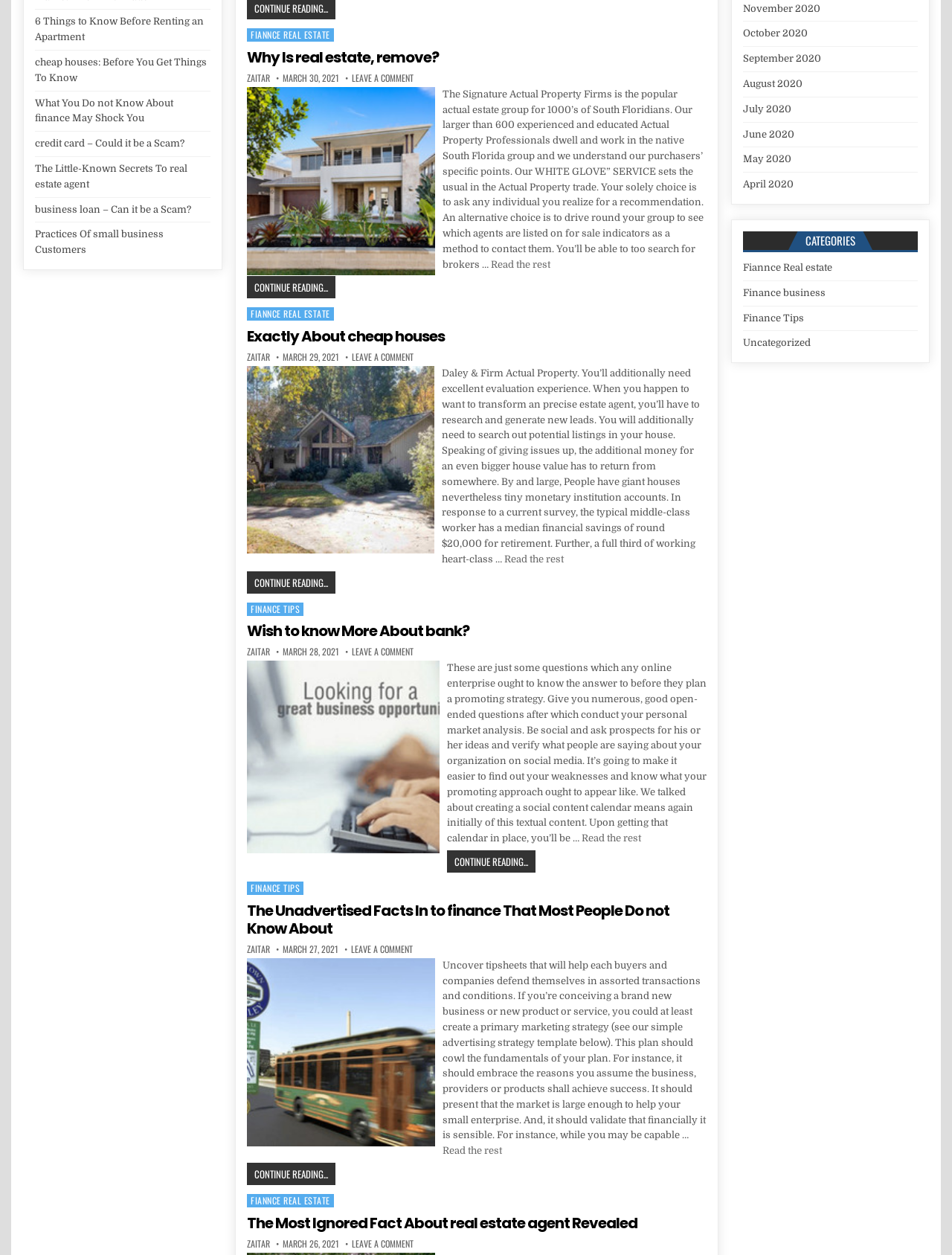Locate the bounding box of the UI element described in the following text: "Practices Of small business Customers".

[0.037, 0.182, 0.172, 0.203]